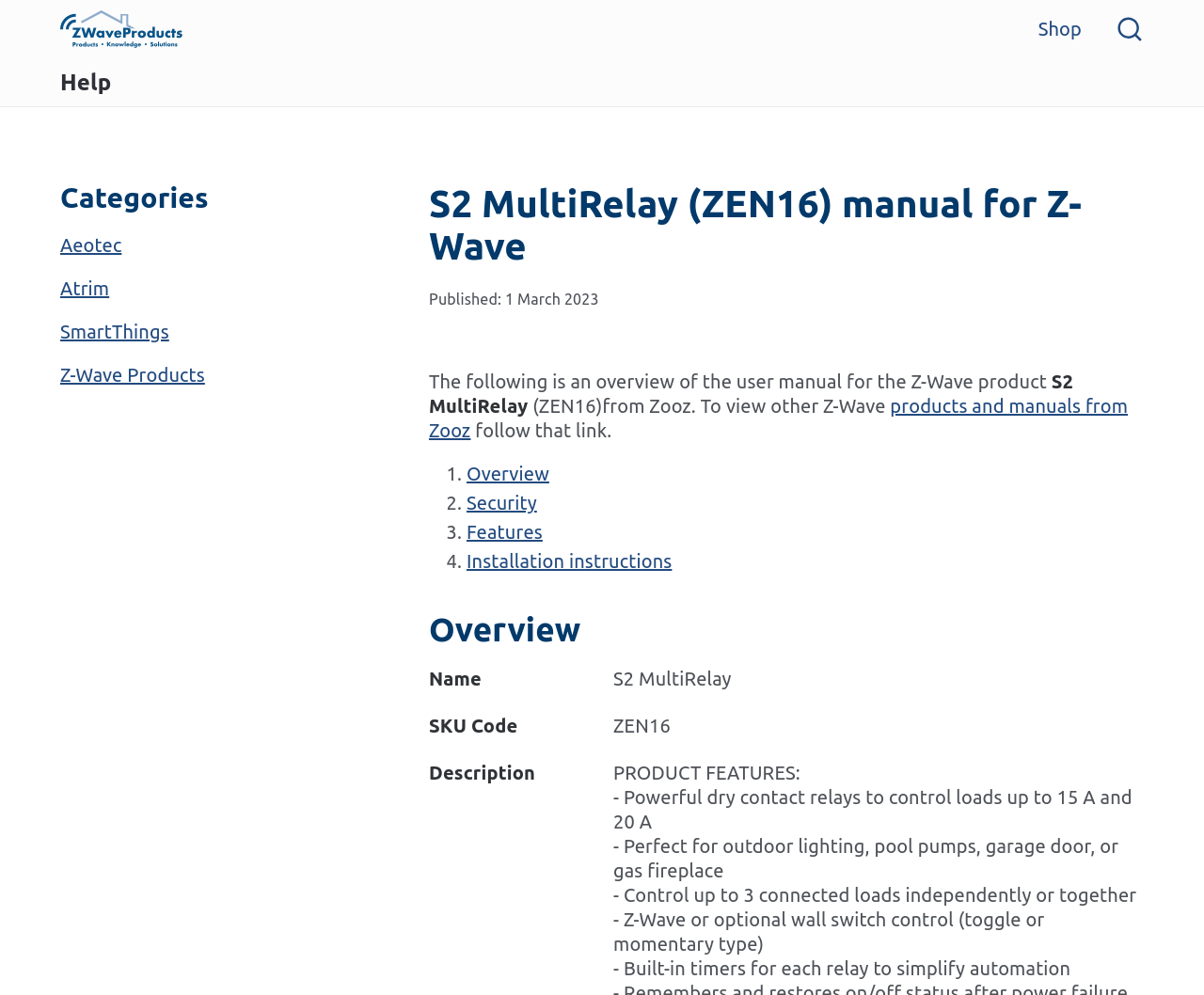Answer the following inquiry with a single word or phrase:
What is the SKU code of the product?

ZEN16